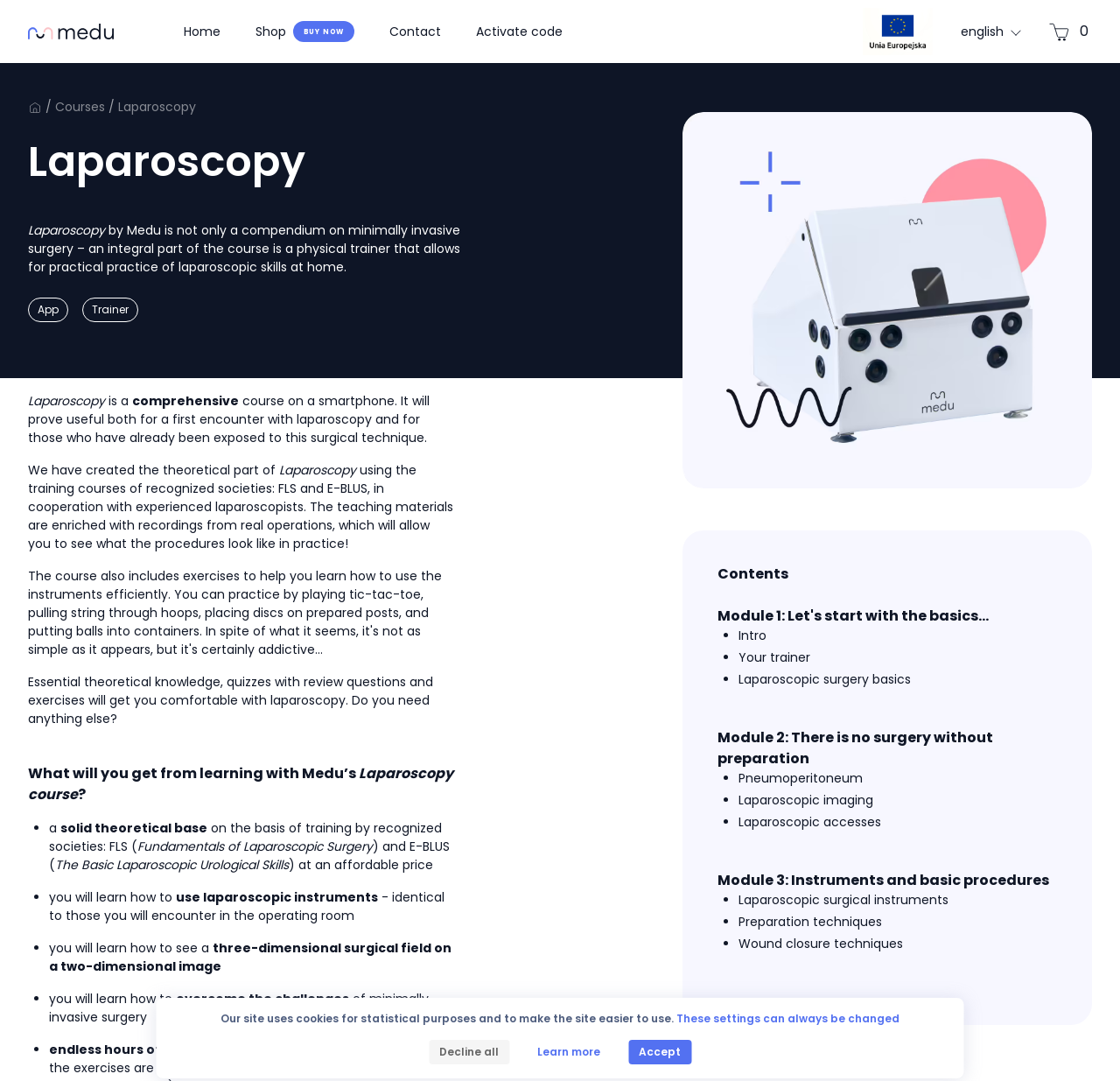Please provide the bounding box coordinates for the element that needs to be clicked to perform the instruction: "Click the 'Home' link". The coordinates must consist of four float numbers between 0 and 1, formatted as [left, top, right, bottom].

[0.164, 0.021, 0.197, 0.038]